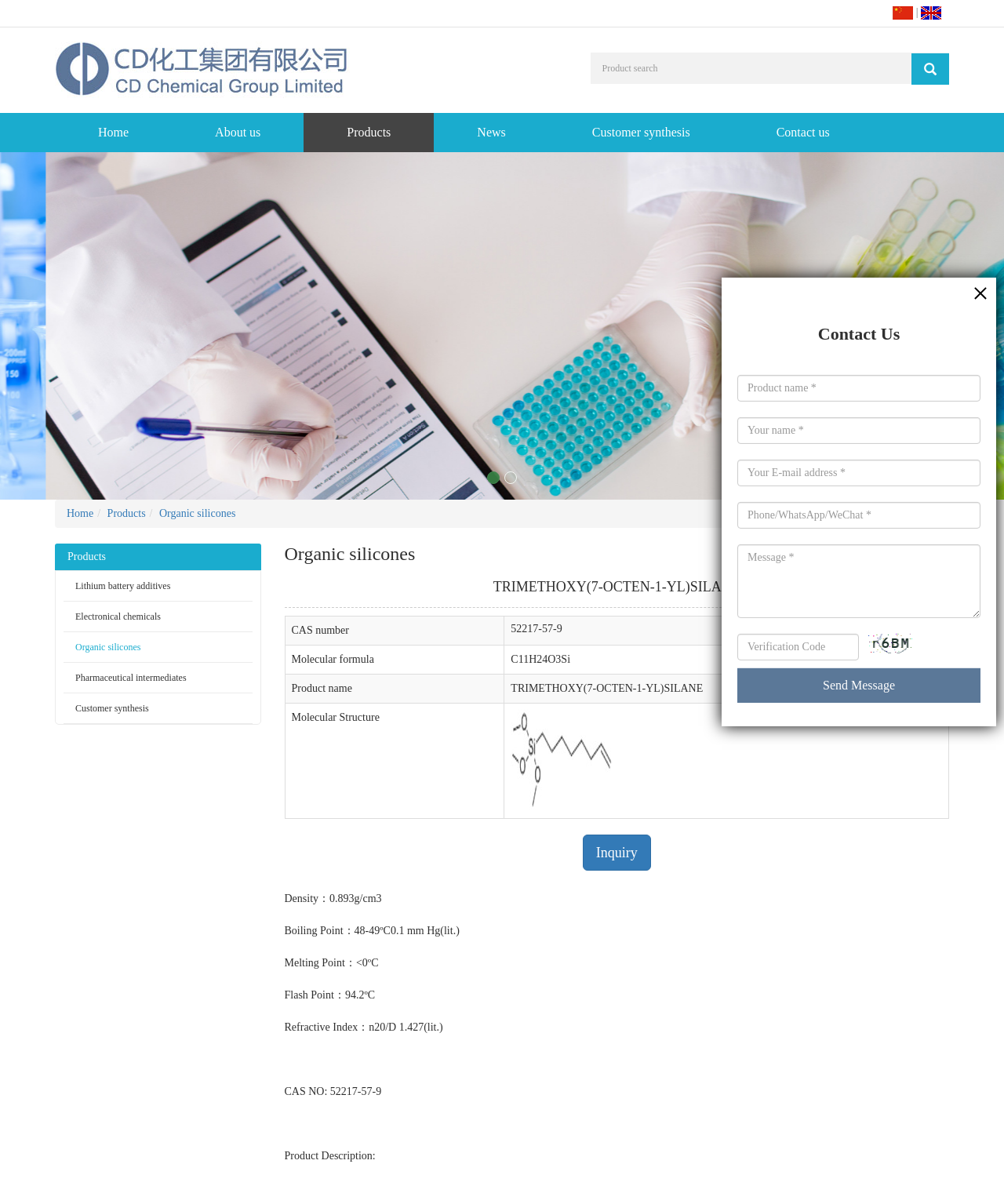Please study the image and answer the question comprehensively:
What is the molecular formula of TRIMETHOXY(7-OCTEN-1-YL)SILANE?

I found the molecular formula by looking at the table under the 'Organic silicones' heading, where it lists the product information. The molecular formula is listed in the second row of the table.